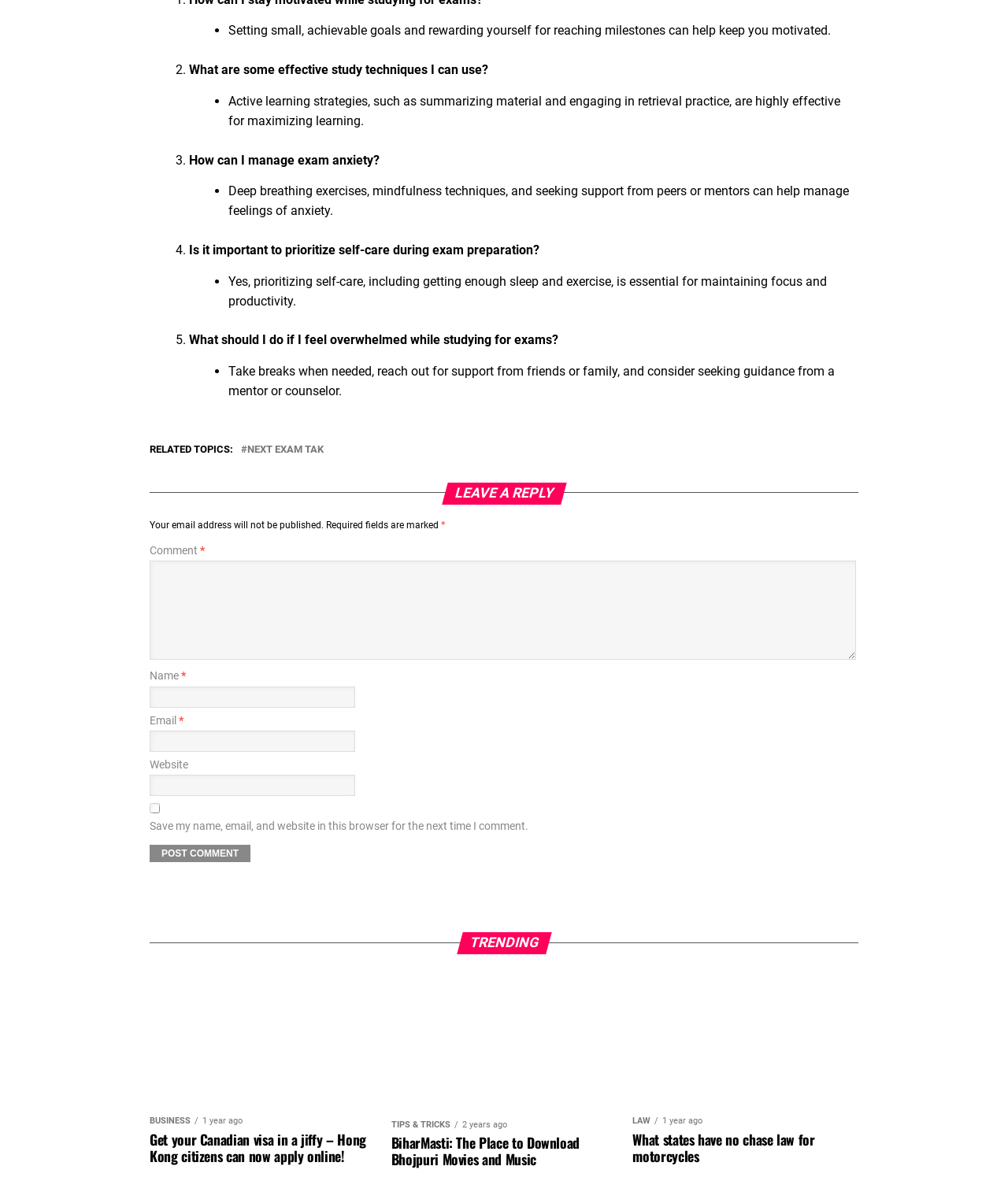What is the importance of self-care during exam preparation?
Using the image provided, answer with just one word or phrase.

To maintain focus and productivity